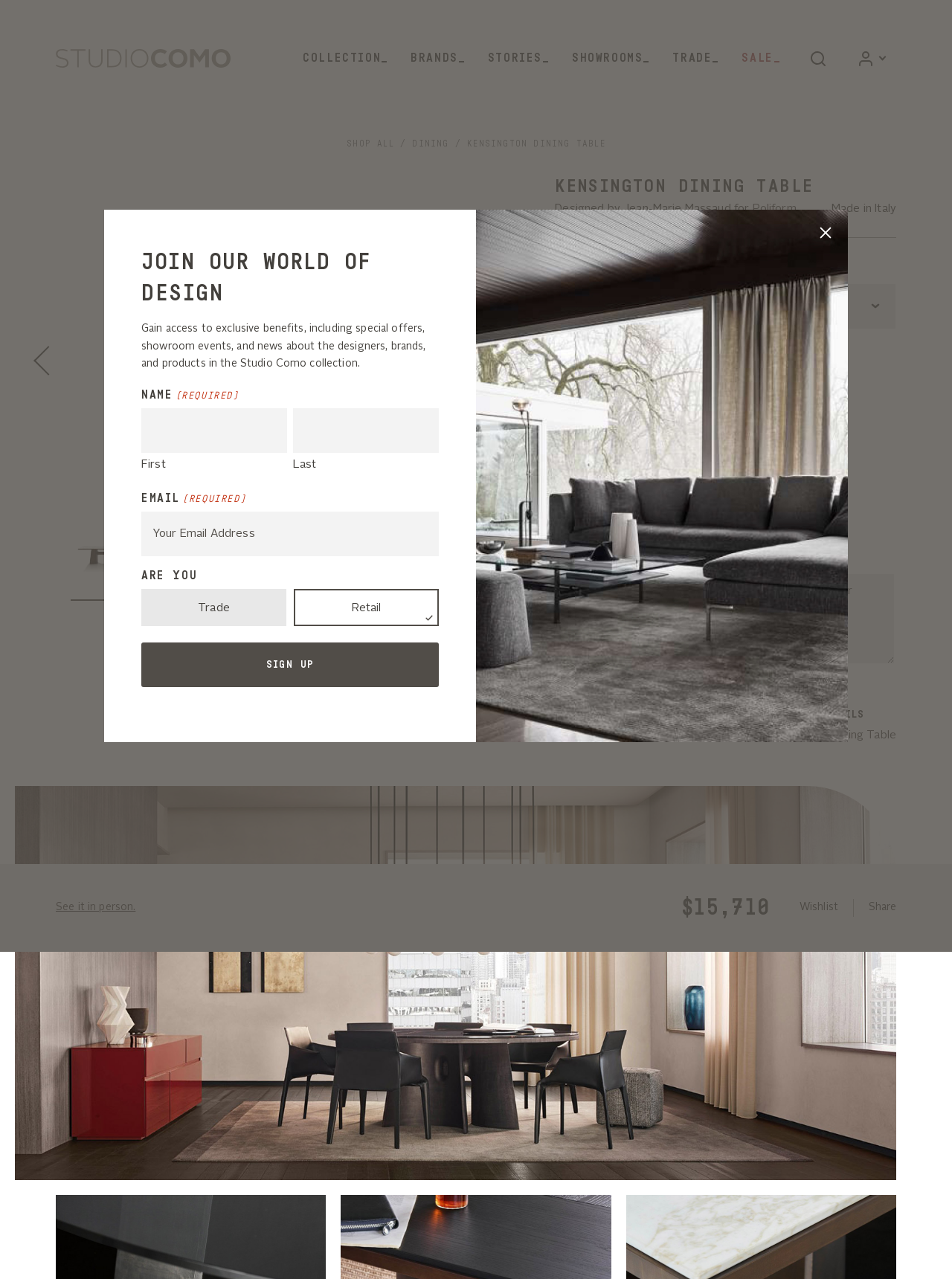Kindly determine the bounding box coordinates for the area that needs to be clicked to execute this instruction: "Sign up for the newsletter".

[0.148, 0.502, 0.461, 0.537]